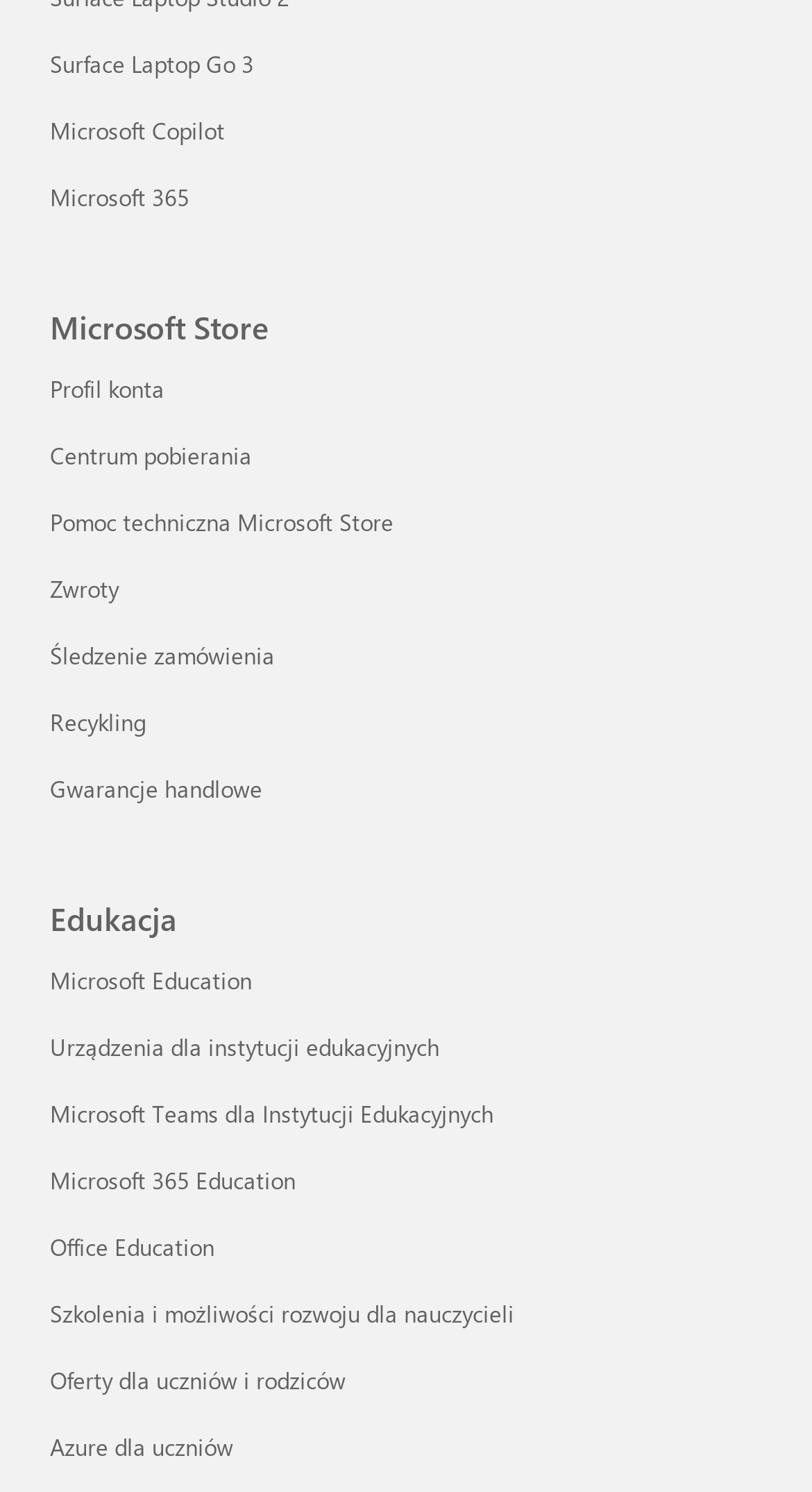Determine the bounding box coordinates for the HTML element described here: "Microsoft 365 Education".

[0.062, 0.78, 0.364, 0.801]